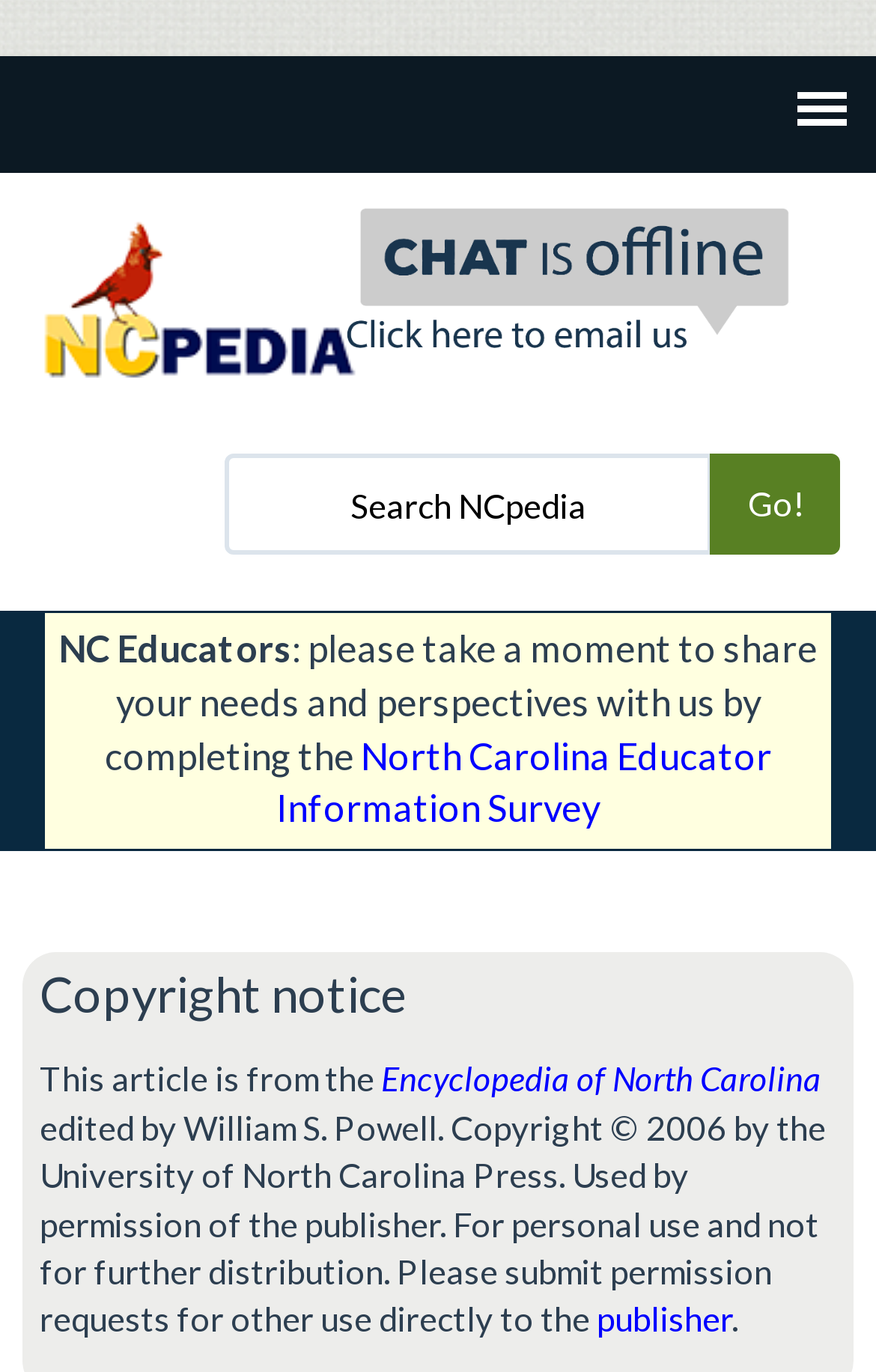What is the publisher of the encyclopedia?
Using the visual information, answer the question in a single word or phrase.

University of North Carolina Press